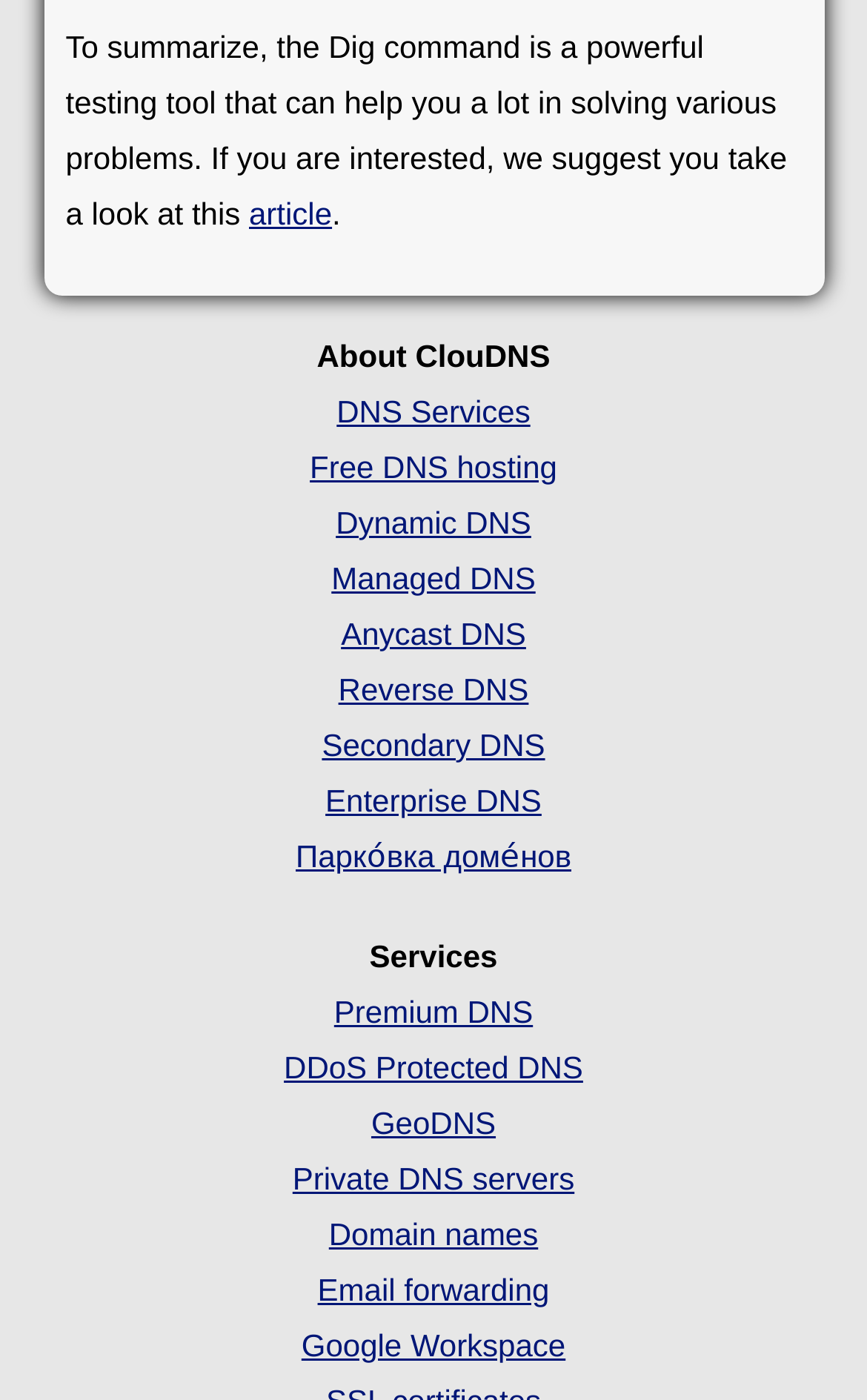Find the bounding box of the UI element described as: "article". The bounding box coordinates should be given as four float values between 0 and 1, i.e., [left, top, right, bottom].

[0.287, 0.14, 0.383, 0.165]